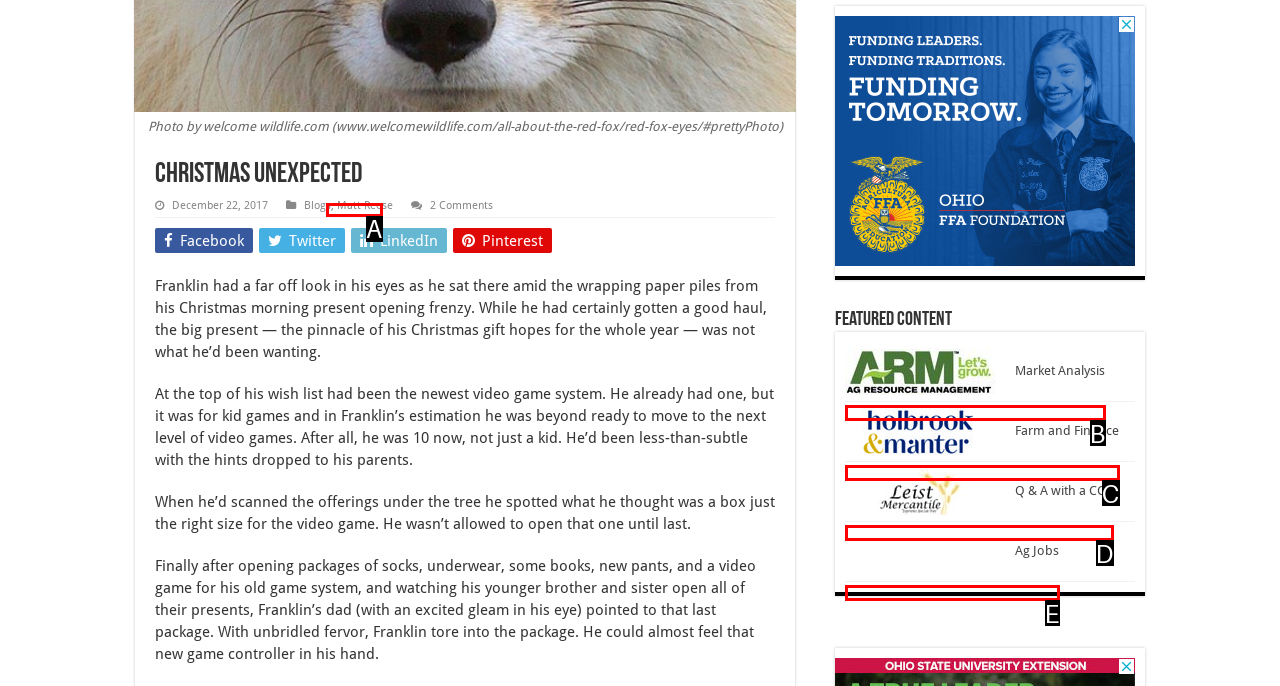With the provided description: Farm and Finance, select the most suitable HTML element. Respond with the letter of the selected option.

C